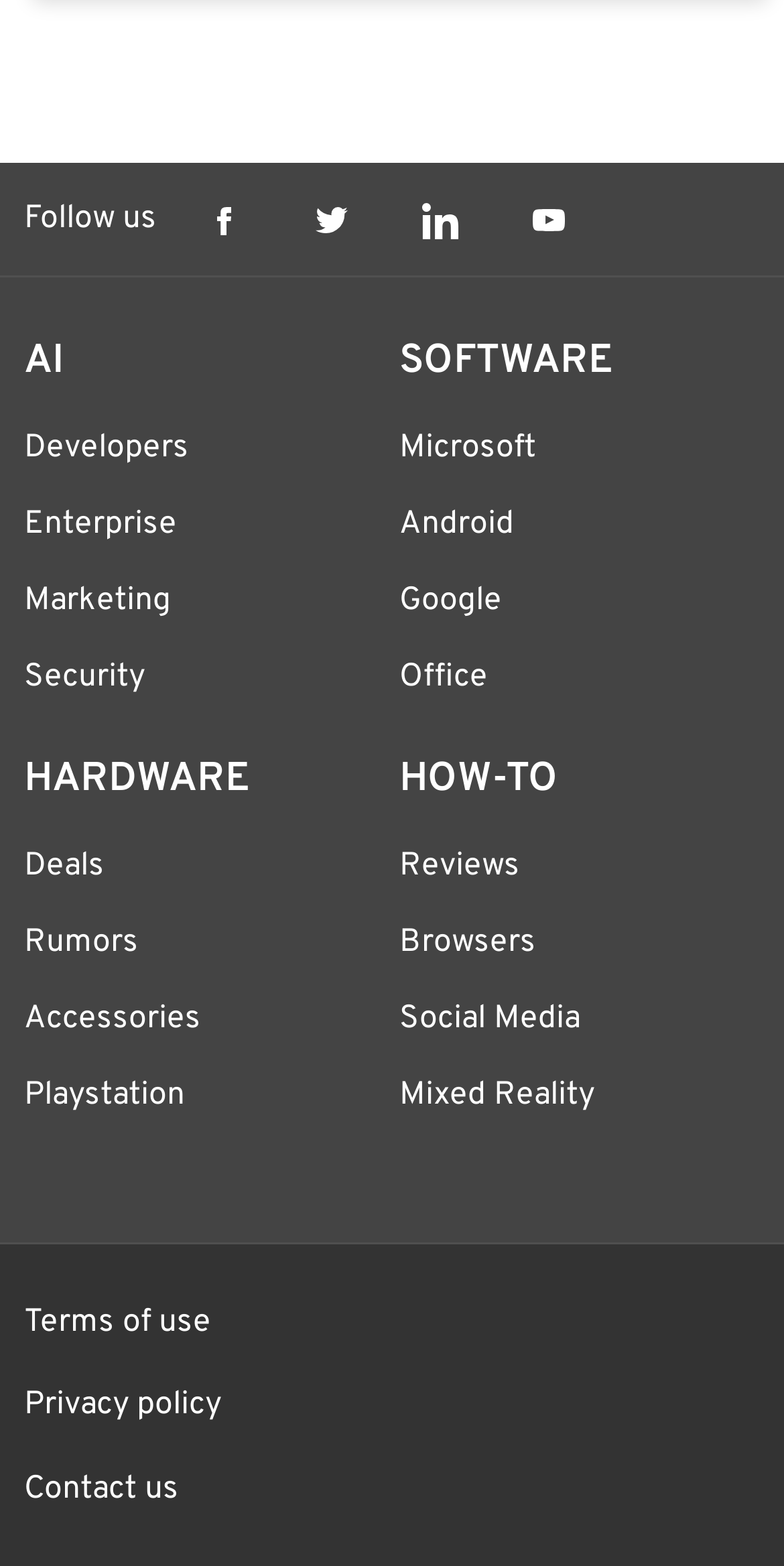Answer the question briefly using a single word or phrase: 
What is the purpose of the link 'Contact us'?

To contact the website